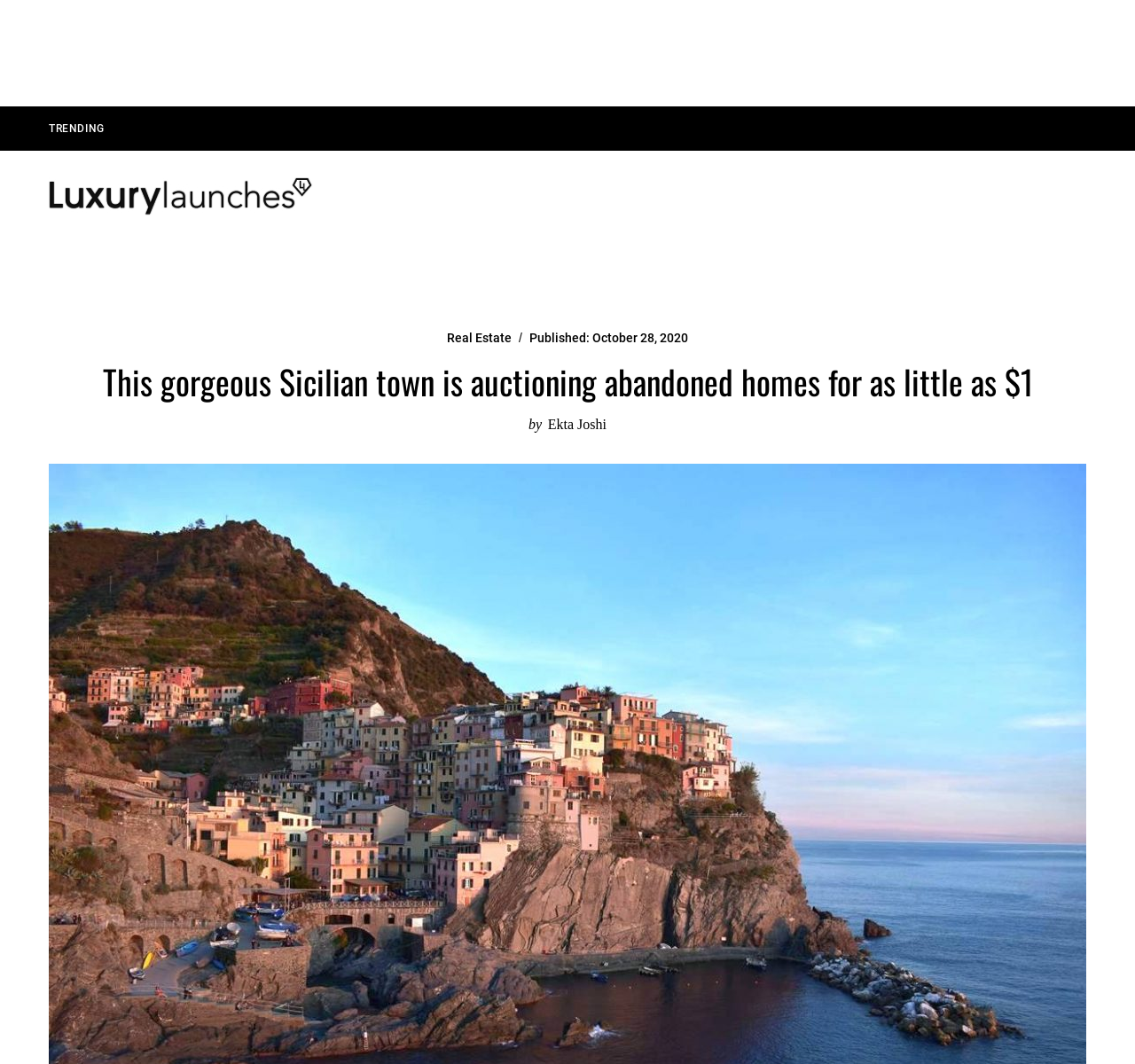Analyze and describe the webpage in a detailed narrative.

This webpage is about a news article discussing a Sicilian town auctioning abandoned homes for as little as $1. At the top, there is a secondary menu with a single link labeled "TRENDING". Next to it is the website's logo, "Luxurylaunches", which is an image accompanied by a link.

Below the logo, there is a main menu with 8 links: "NEWS", "YACHTS", "PEOPLE", "CARS & JETS", "FASHION", "TRAVEL", "TIME PIECES", and "HOMES". These links are evenly spaced and span across the top of the page.

Under the main menu, there is a header section with a link to "Real Estate" and a published date, "October 28, 2020". The main article's title, "This gorgeous Sicilian town is auctioning abandoned homes for as little as $1", is a large heading that takes up most of the width of the page. Below the title, there is a byline with the author's name, "Ekta Joshi".